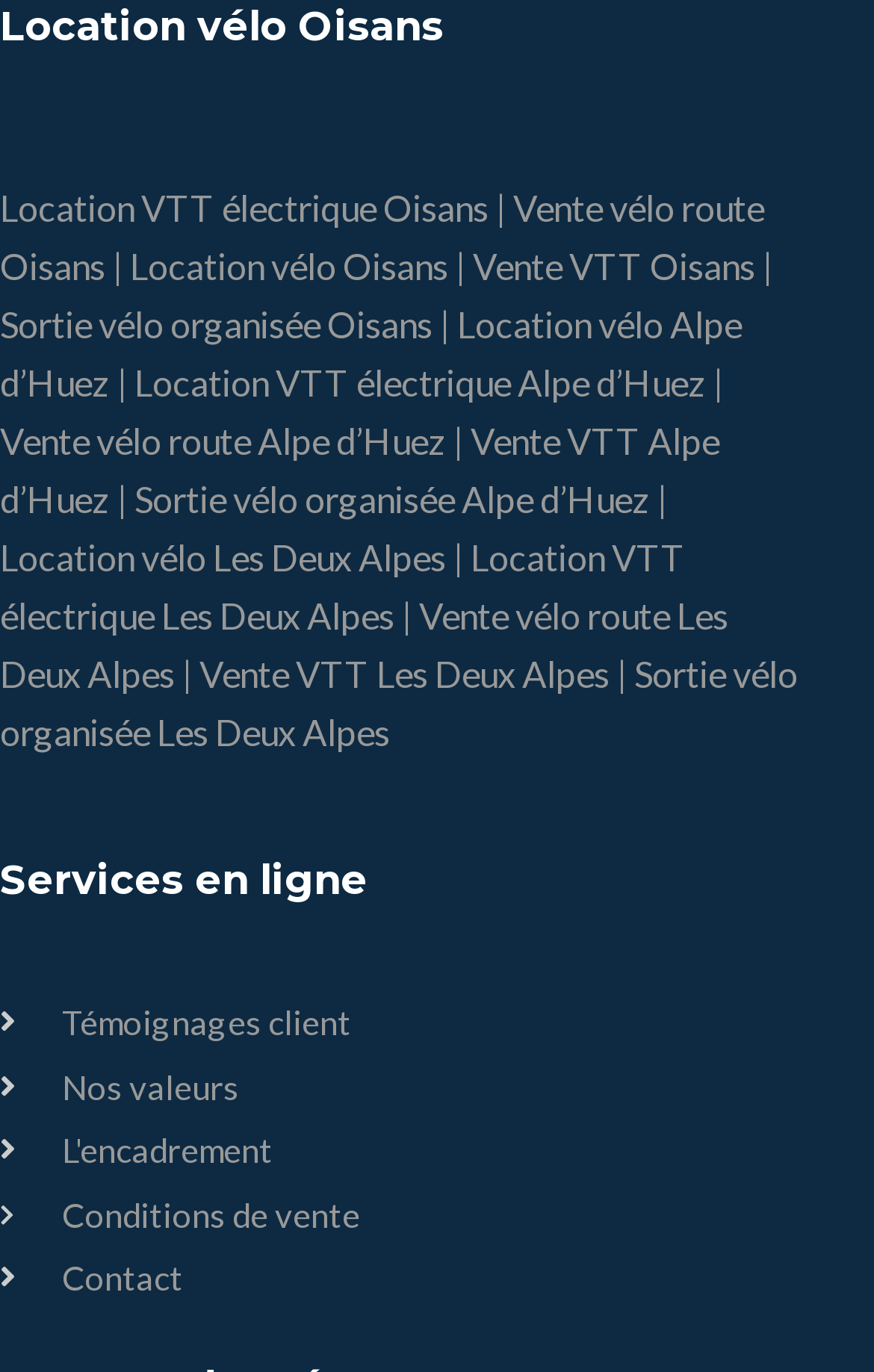Using the provided element description "Vente VTT Les Deux Alpes", determine the bounding box coordinates of the UI element.

[0.228, 0.476, 0.697, 0.507]